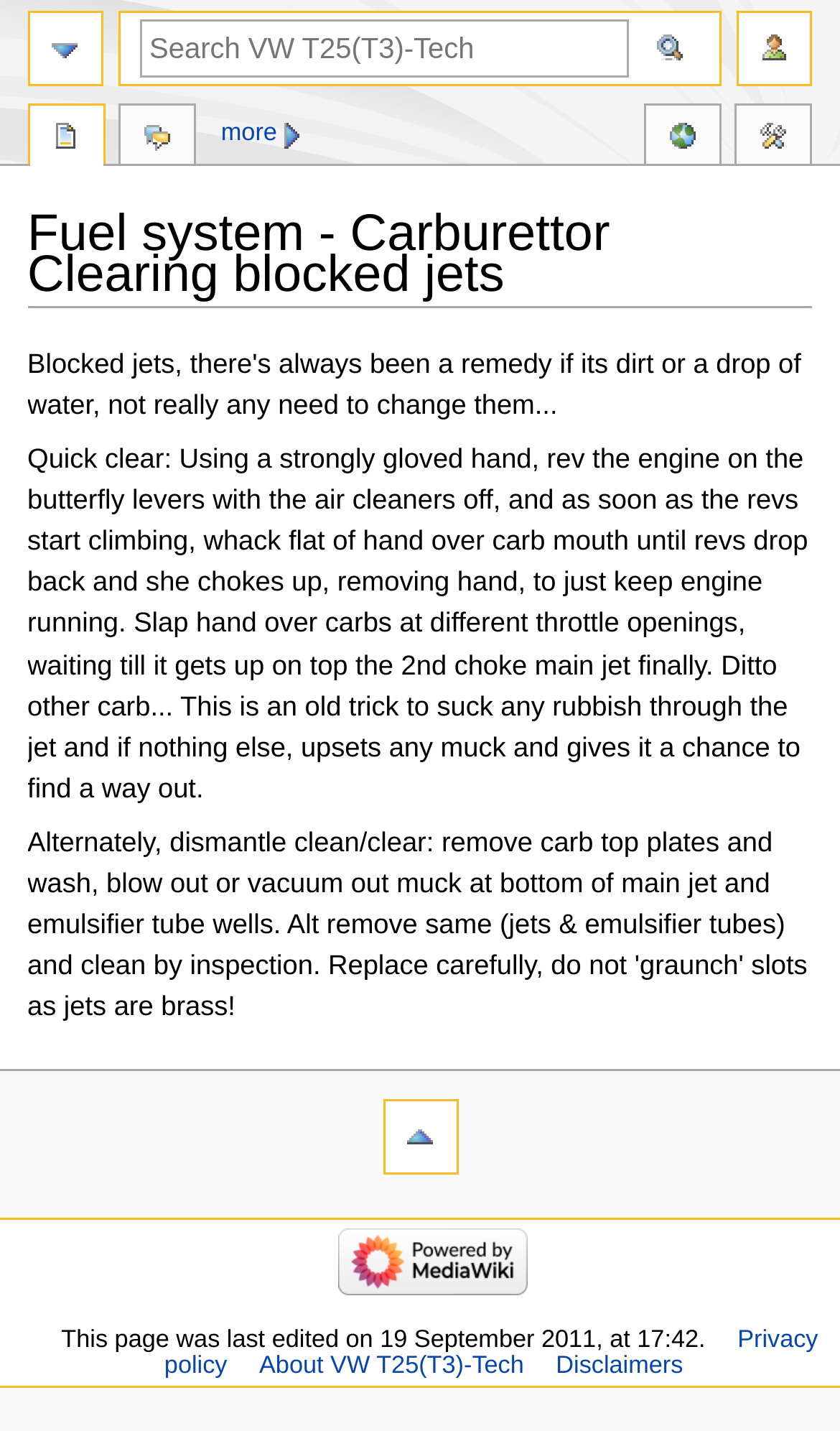Provide the bounding box coordinates for the UI element described in this sentence: "parent_node: Navigation menu title="navigation"". The coordinates should be four float values between 0 and 1, i.e., [left, top, right, bottom].

[0.033, 0.008, 0.122, 0.06]